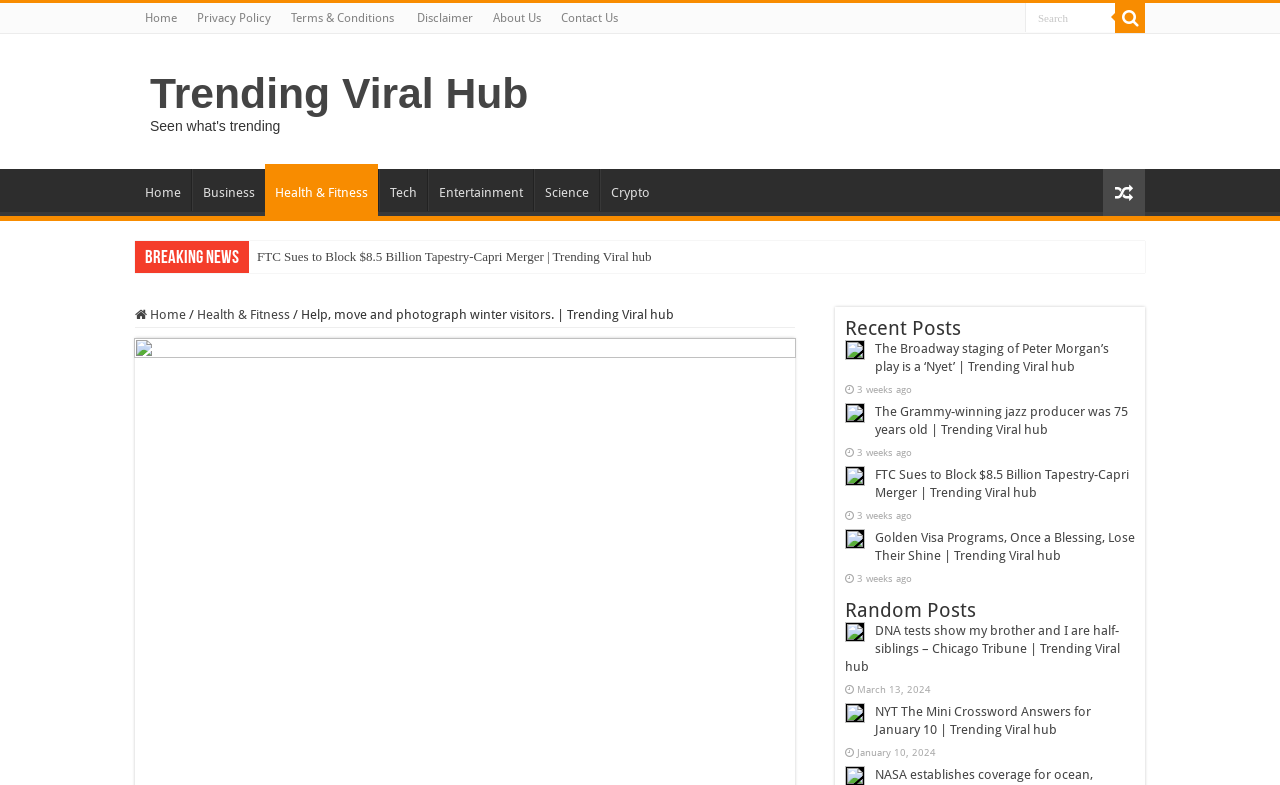How many recent posts are listed on the webpage?
Examine the screenshot and reply with a single word or phrase.

5